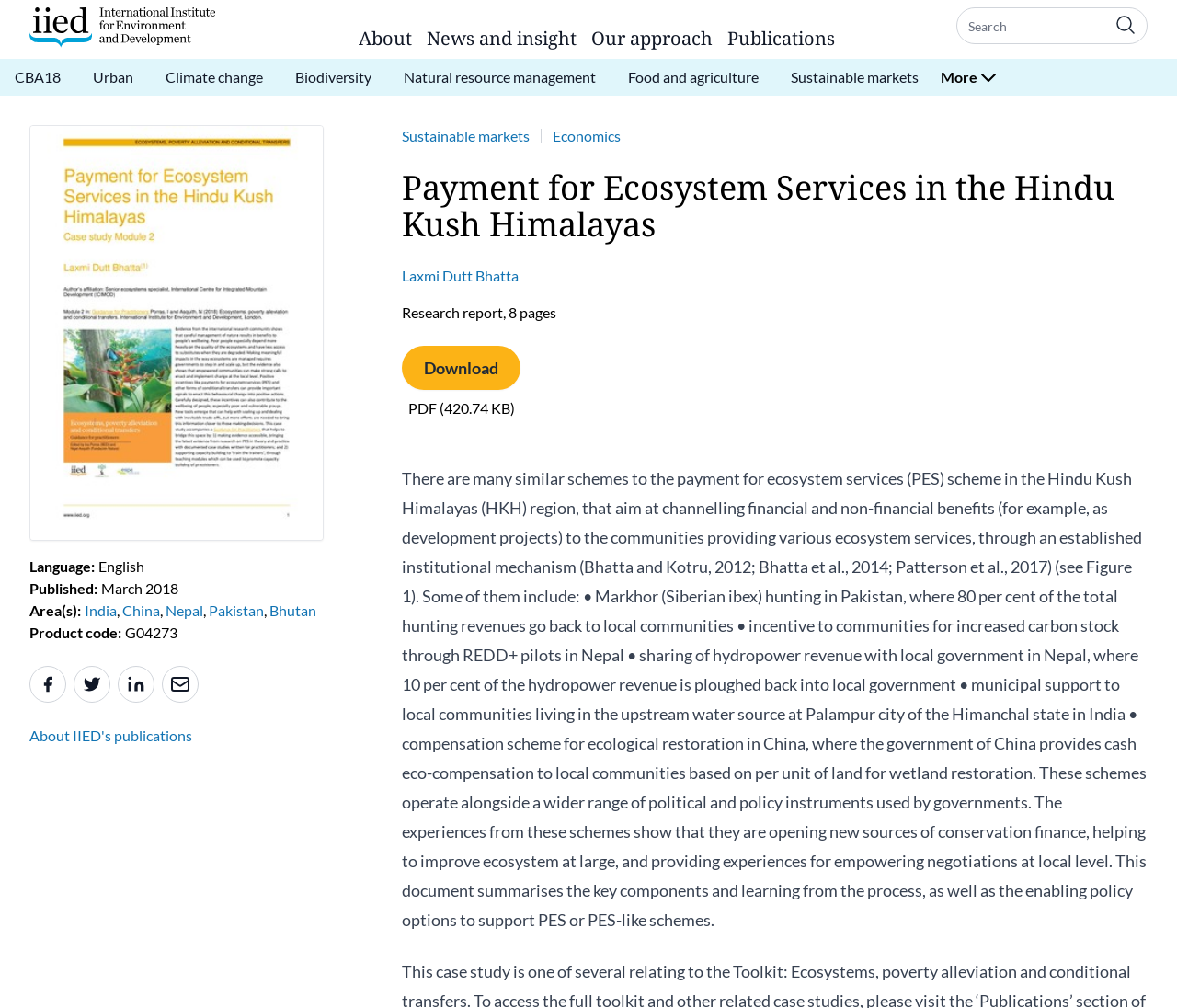Locate the bounding box coordinates of the area you need to click to fulfill this instruction: 'Click the 'About IIED's publications' link'. The coordinates must be in the form of four float numbers ranging from 0 to 1: [left, top, right, bottom].

[0.025, 0.721, 0.163, 0.738]